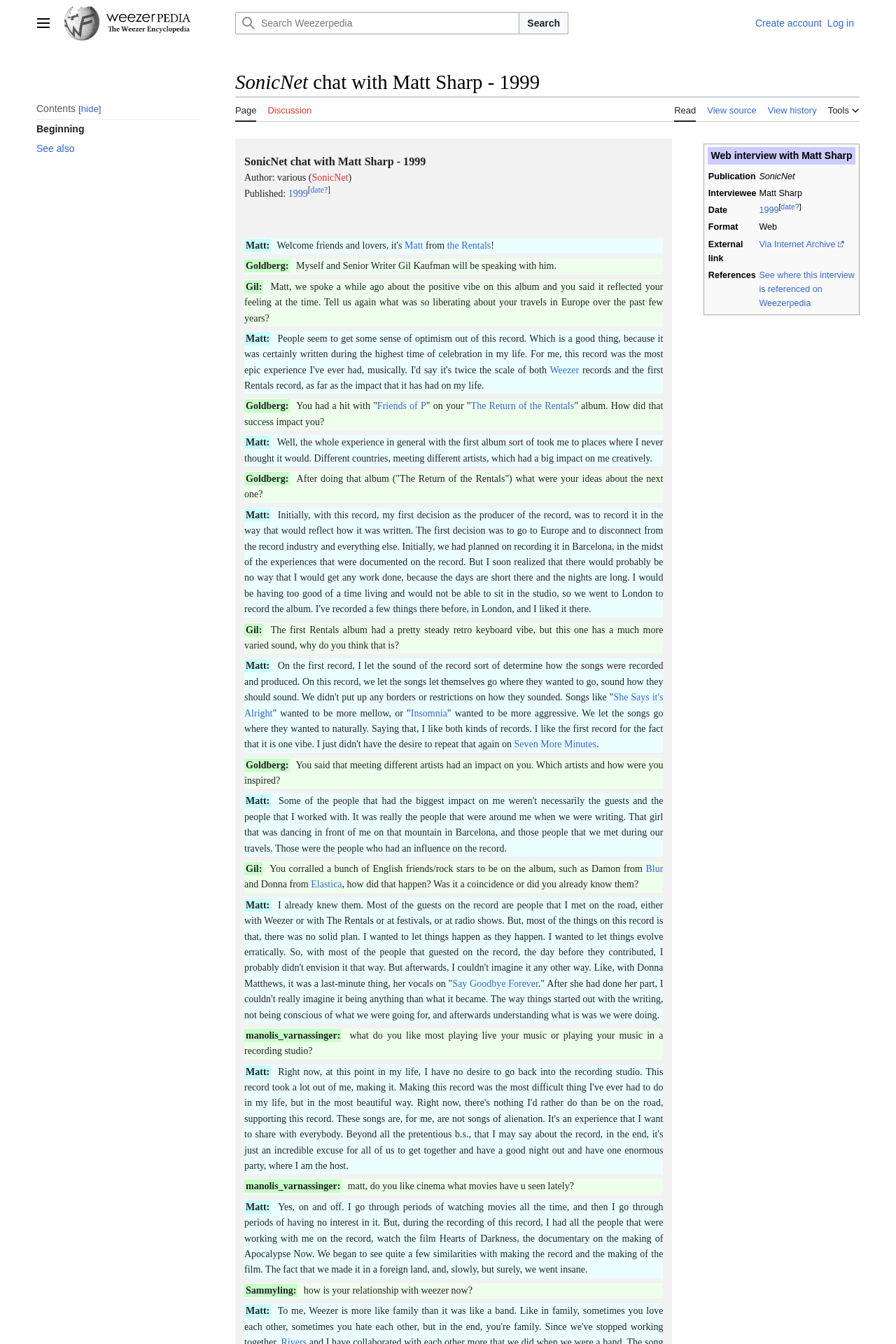Please indicate the bounding box coordinates for the clickable area to complete the following task: "Create an account". The coordinates should be specified as four float numbers between 0 and 1, i.e., [left, top, right, bottom].

[0.843, 0.013, 0.917, 0.021]